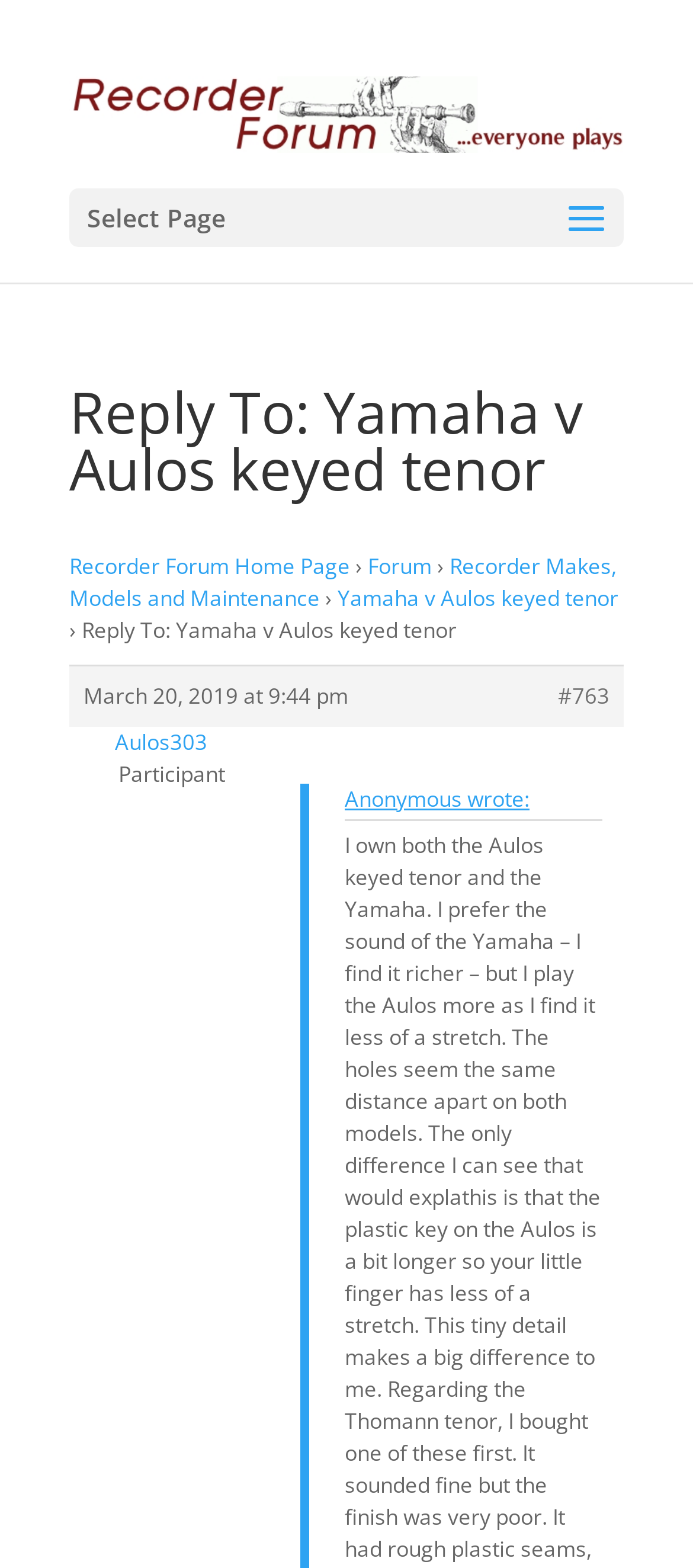Describe all significant elements and features of the webpage.

The webpage is a forum discussion page, specifically focused on the topic "Yamaha v Aulos keyed tenor". At the top, there is a logo and a link to the "Recorder Forum" homepage, taking up most of the width. Below this, there is a dropdown menu labeled "Select Page". 

The main content of the page is a discussion thread, with a heading "Reply To: Yamaha v Aulos keyed tenor" that spans almost the entire width. Below this, there are several links to related pages, including the "Recorder Forum Home Page", "Forum", and "Recorder Makes, Models and Maintenance". 

Further down, there is a link to the specific topic "Yamaha v Aulos keyed tenor" and a breadcrumb trail indicated by "›" symbols. The main post is attributed to "Aulos303" and is labeled as a "Participant" post. The post is timestamped "March 20, 2019 at 9:44 pm" and has a link to a specific comment "#763". The post content is not explicitly stated, but it is followed by a quote attributed to "Anonymous".